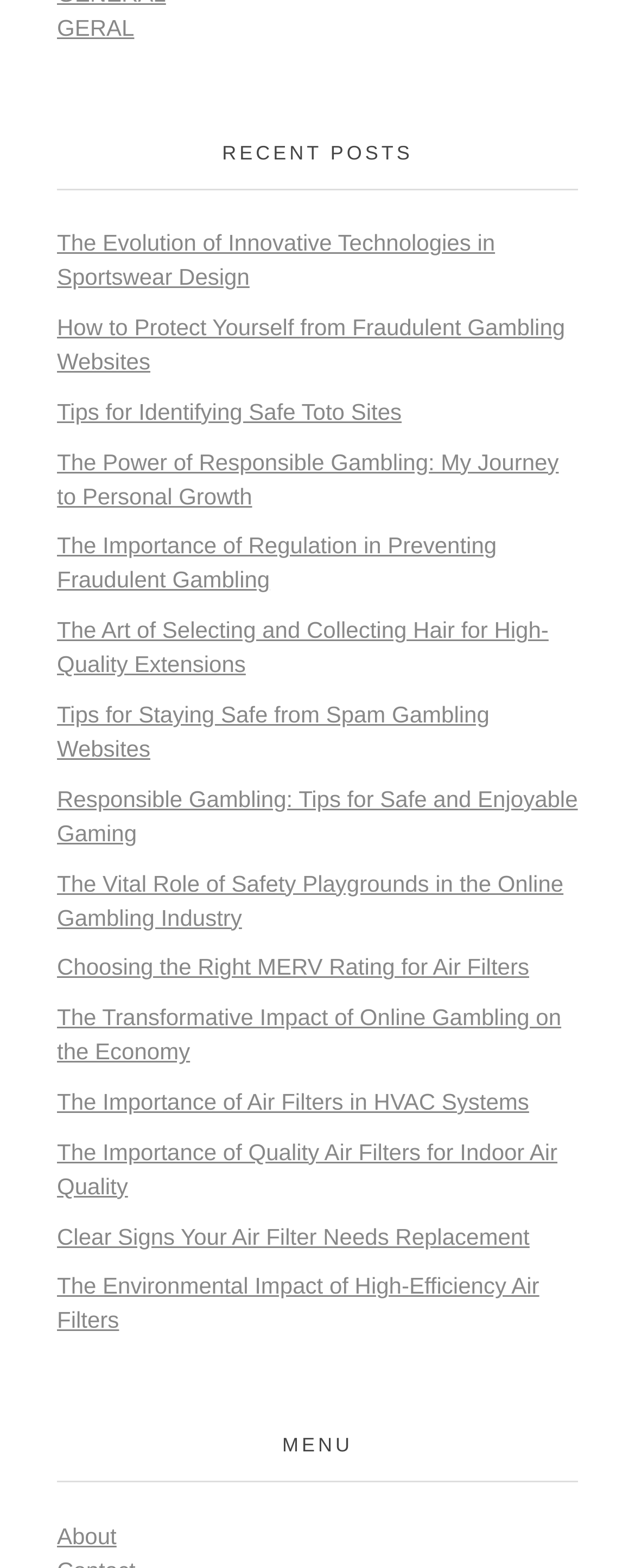Locate the bounding box coordinates of the area where you should click to accomplish the instruction: "explore the transformative impact of online gambling on the economy".

[0.09, 0.64, 0.884, 0.679]